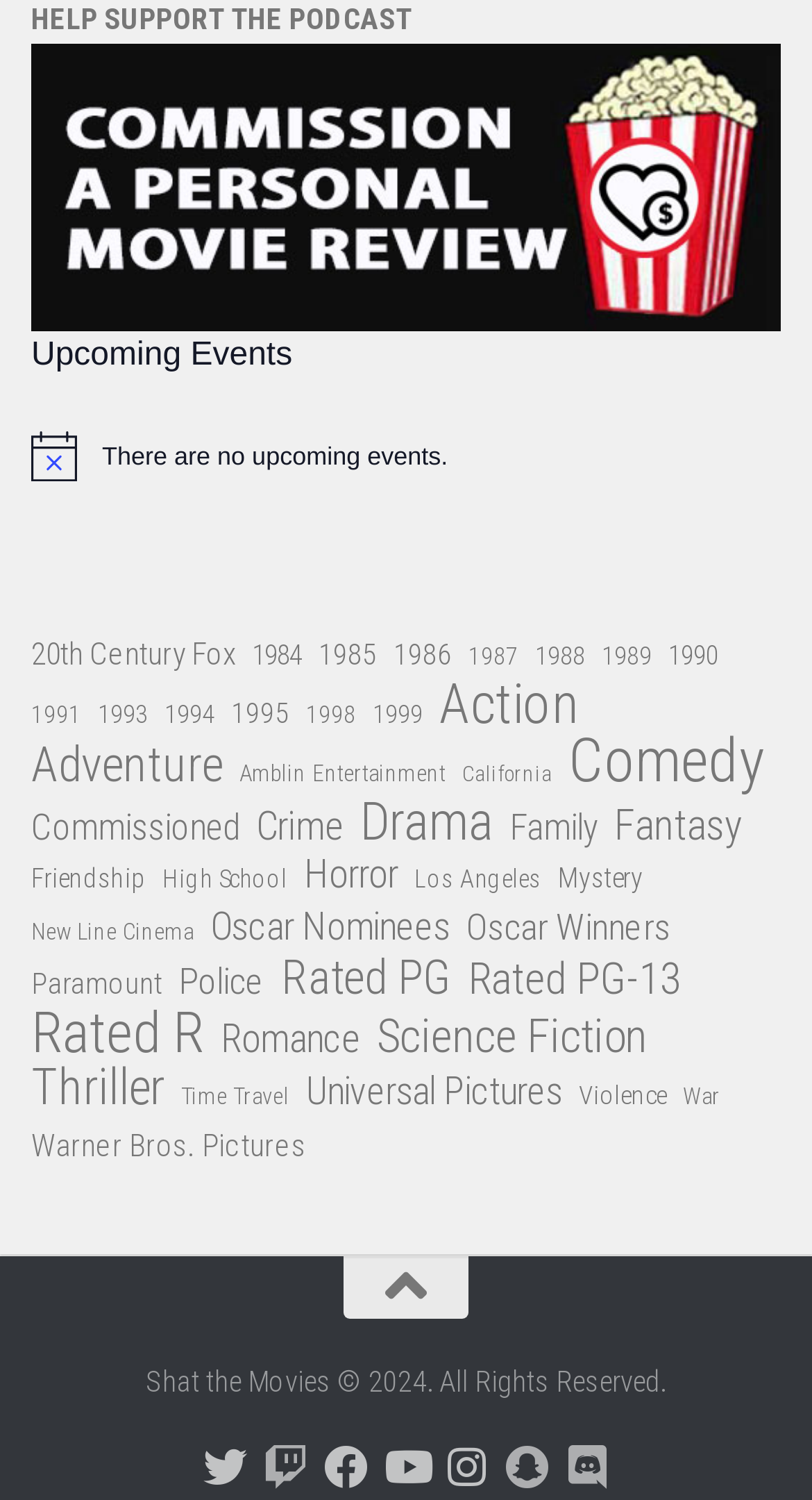Bounding box coordinates must be specified in the format (top-left x, top-left y, bottom-right x, bottom-right y). All values should be floating point numbers between 0 and 1. What are the bounding box coordinates of the UI element described as: New Line Cinema

[0.038, 0.607, 0.238, 0.638]